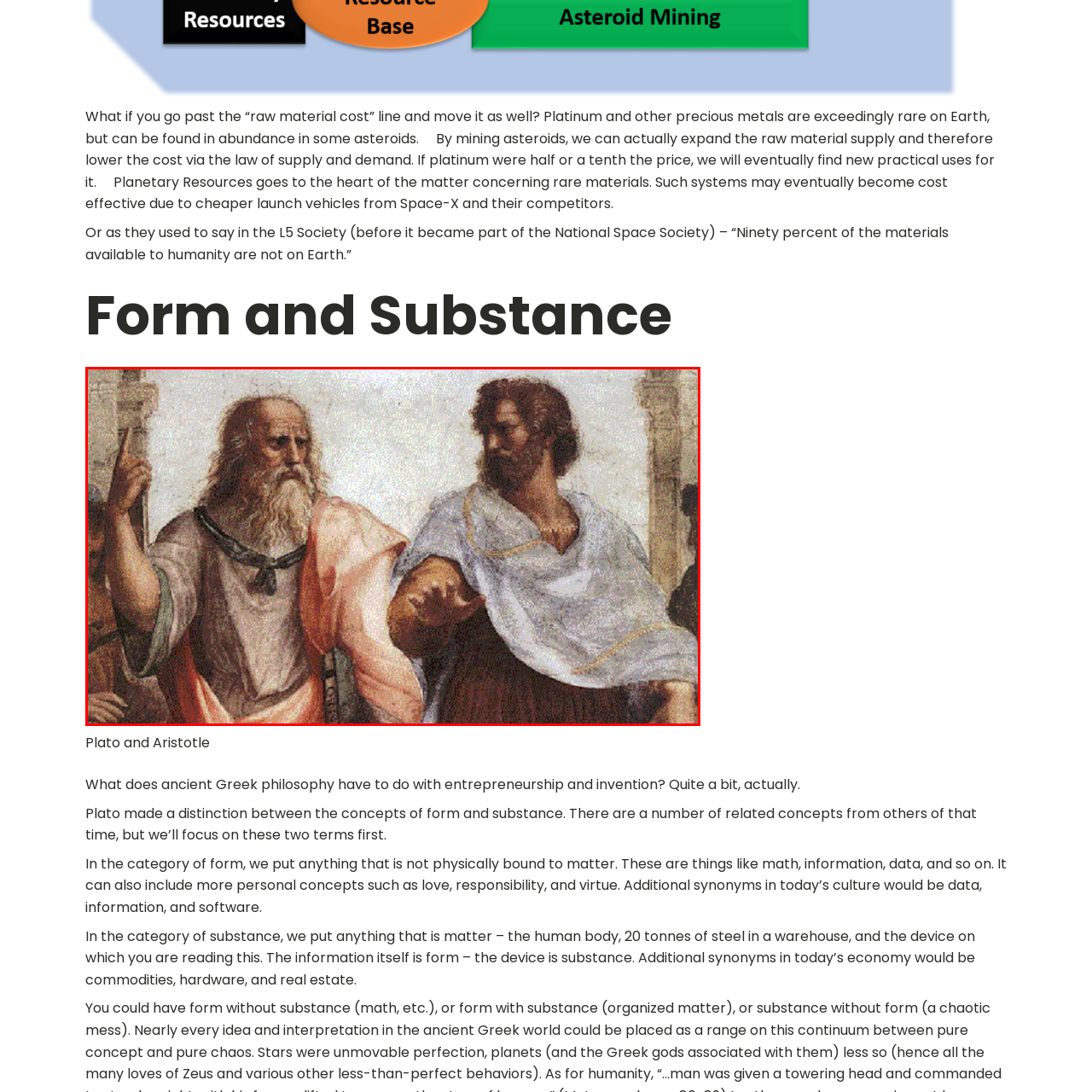What is the significance of the painting 'The School of Athens'?
Observe the image part marked by the red bounding box and give a detailed answer to the question.

The caption states that the painting 'The School of Athens' is a significant representation of ancient Greek philosophy and its relevance to contemporary discussions on entrepreneurship and invention. This implies that the painting is important because it captures the essence of ancient Greek philosophical thought and its ongoing impact on modern fields of study.